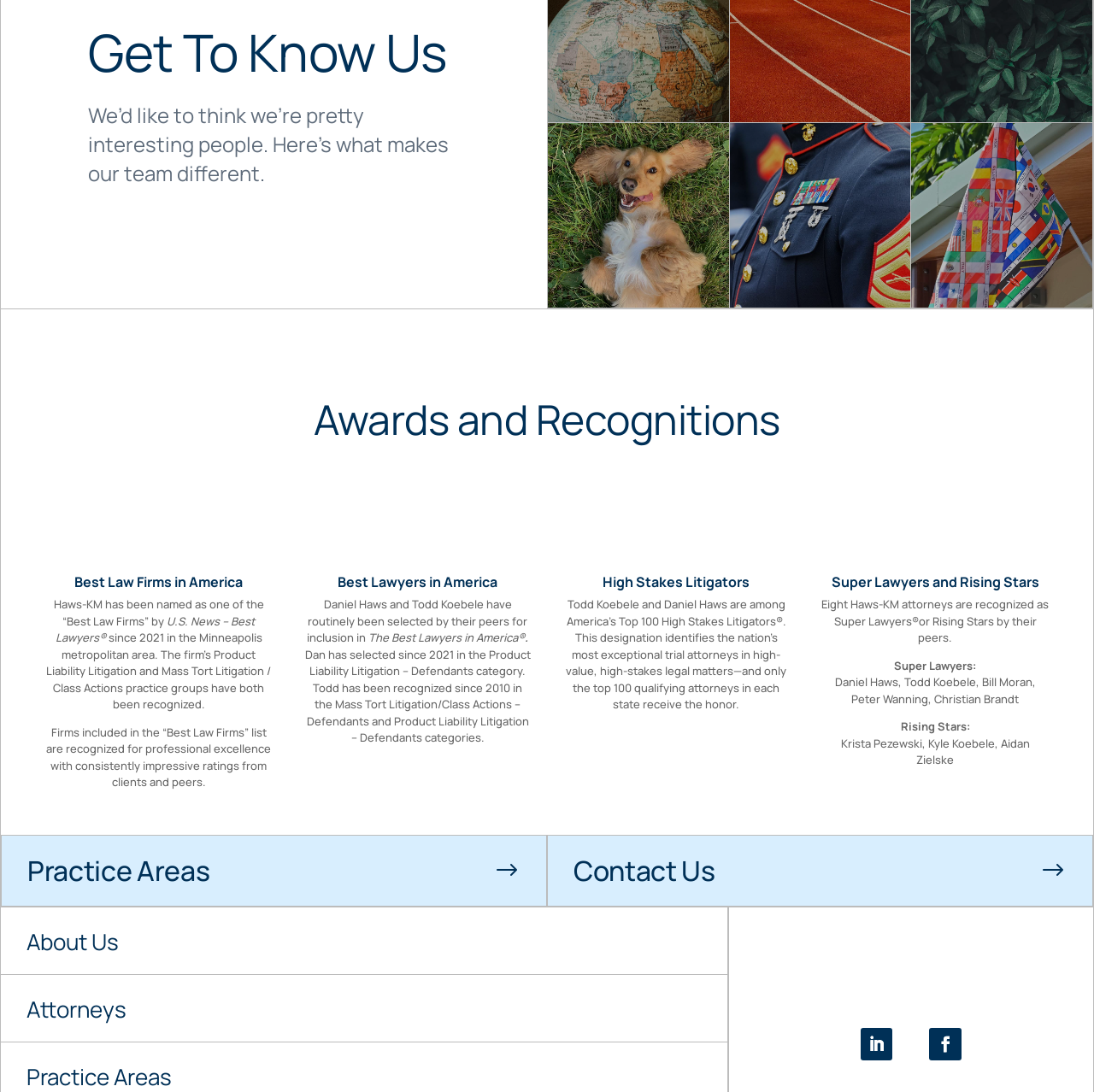Predict the bounding box coordinates for the UI element described as: "Contact Us". The coordinates should be four float numbers between 0 and 1, presented as [left, top, right, bottom].

[0.5, 0.764, 0.999, 0.83]